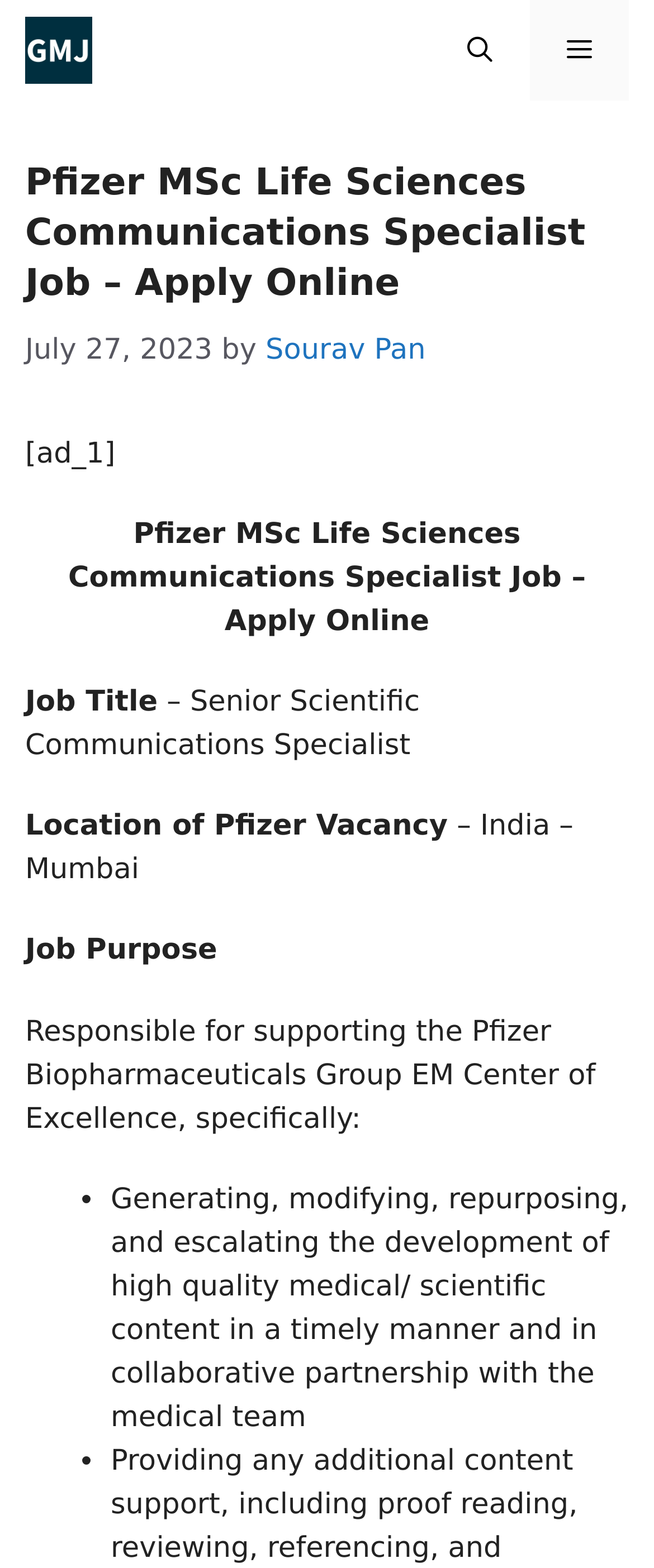What is the purpose of the job?
Analyze the image and provide a thorough answer to the question.

I found the job purpose by looking at the section 'Job Purpose' which is located below the job description. The text next to 'Job Purpose' is 'Responsible for supporting the Pfizer Biopharmaceuticals Group EM Center of Excellence, specifically:', which indicates the purpose of the job.